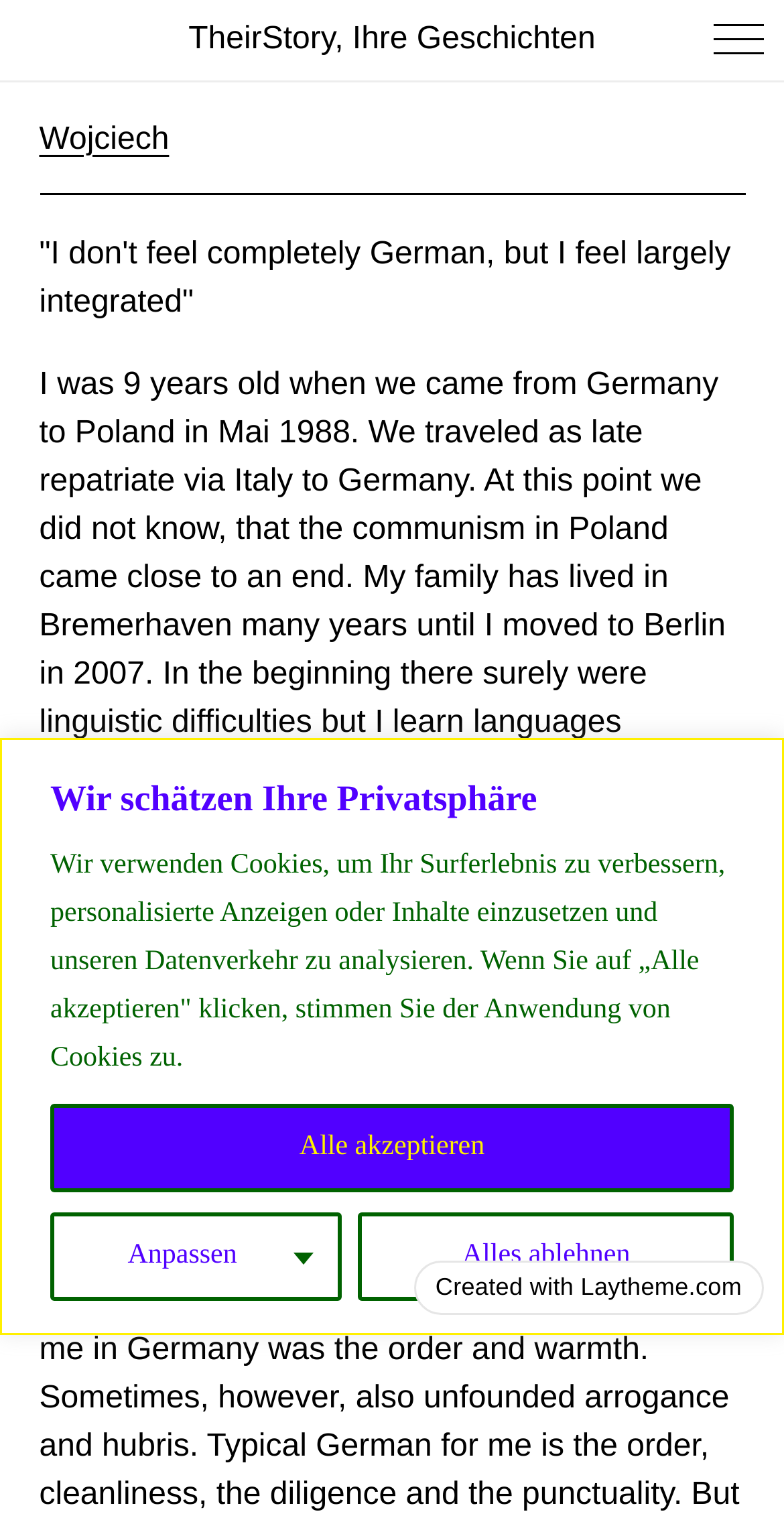Answer the question using only a single word or phrase: 
How many buttons are there in the cookie consent section?

3